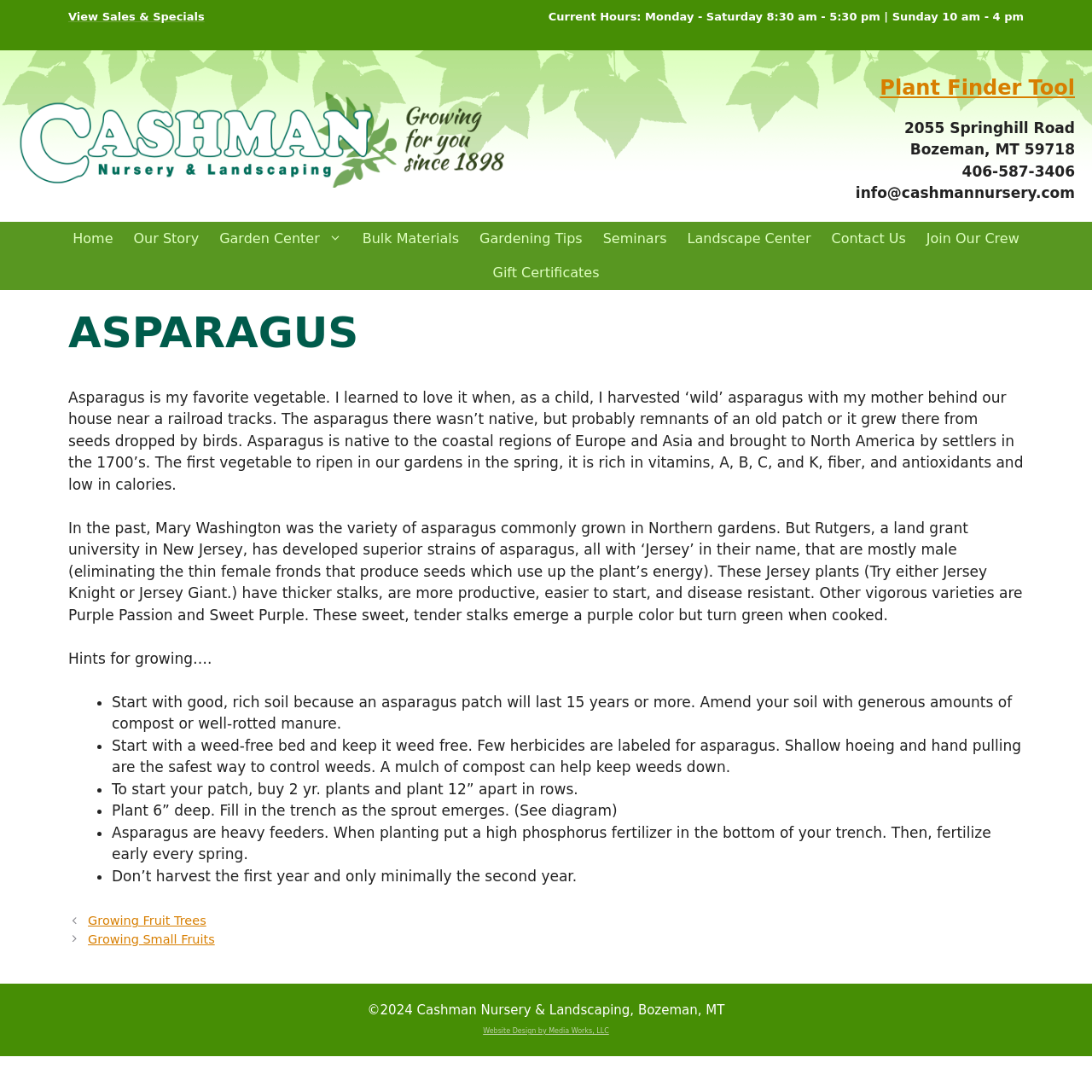Provide a comprehensive caption for the webpage.

The webpage is about asparagus, specifically providing information on its history, nutritional value, and growing tips. At the top, there is a banner with a link to the Cashman Nursery website and an image of the nursery's logo. Below the banner, there is a navigation menu with links to various sections of the website, including Home, Our Story, Garden Center, and more.

To the right of the navigation menu, there is a section with the nursery's contact information, including address, phone number, and email. Above this section, there is a link to the Plant Finder Tool.

The main content of the webpage is an article about asparagus, which starts with a personal anecdote about the author's experience with asparagus. The article then provides information on the history of asparagus, its nutritional value, and its benefits. The article also recommends specific varieties of asparagus, such as Jersey Knight and Jersey Giant, and provides tips for growing asparagus, including preparing the soil, controlling weeds, and fertilizing.

The growing tips are presented in a list format, with each tip preceded by a bullet point. The tips include starting with good soil, keeping the bed weed-free, planting 2-year-old plants, and fertilizing early every spring.

At the bottom of the webpage, there is a footer section with links to other articles, including Growing Fruit Trees and Growing Small Fruits. There is also a copyright notice and a credit for the website design.